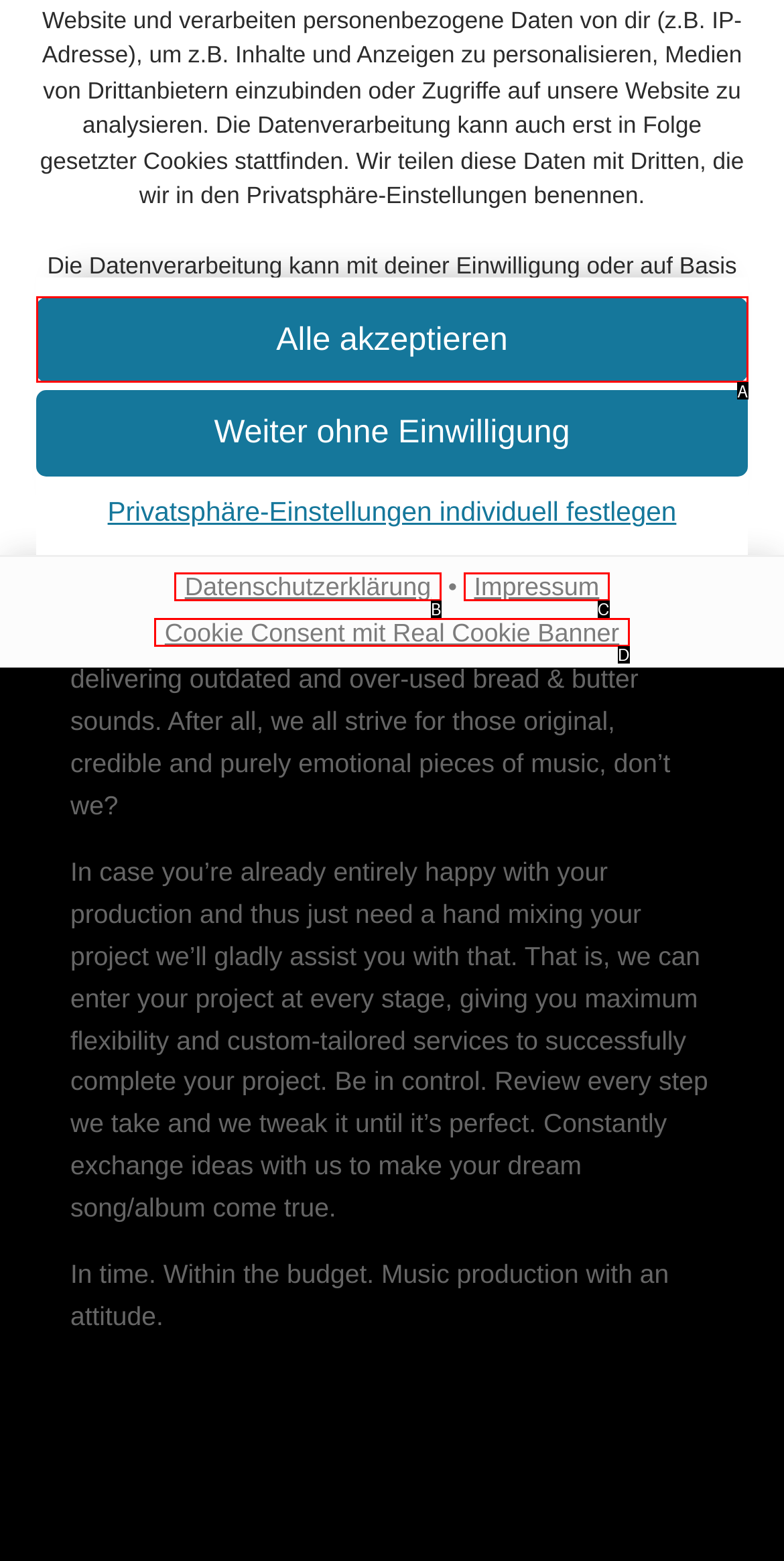Using the given description: Alle akzeptieren, identify the HTML element that corresponds best. Answer with the letter of the correct option from the available choices.

A